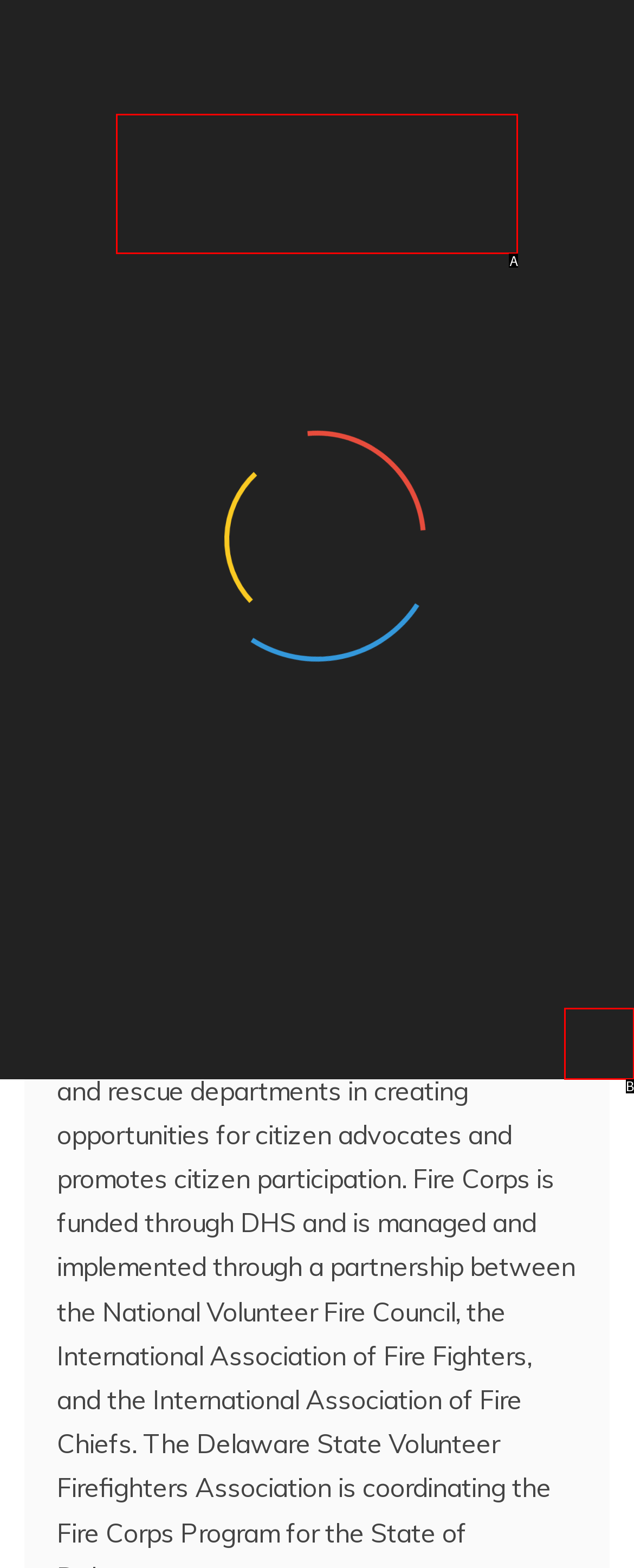Select the letter that corresponds to the description: parent_node: Delaware Citizen Corps. Provide your answer using the option's letter.

A